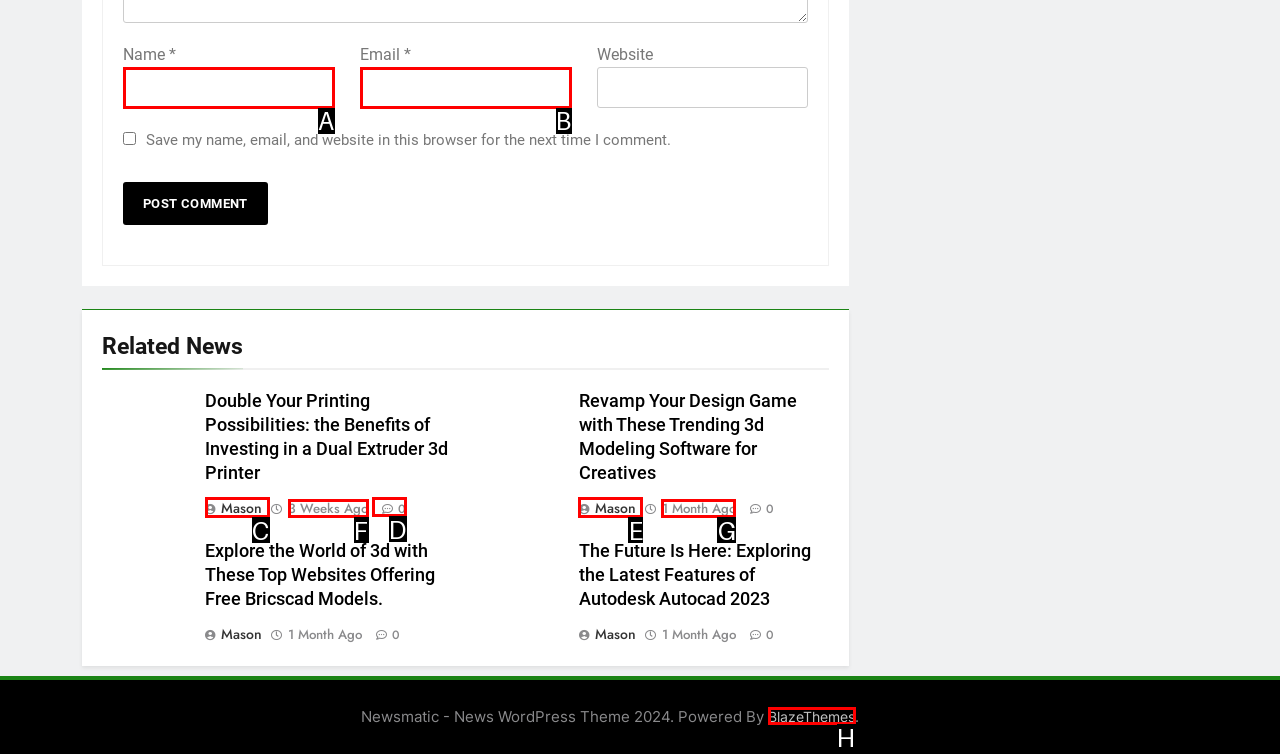From the options shown in the screenshot, tell me which lettered element I need to click to complete the task: Search for something.

None